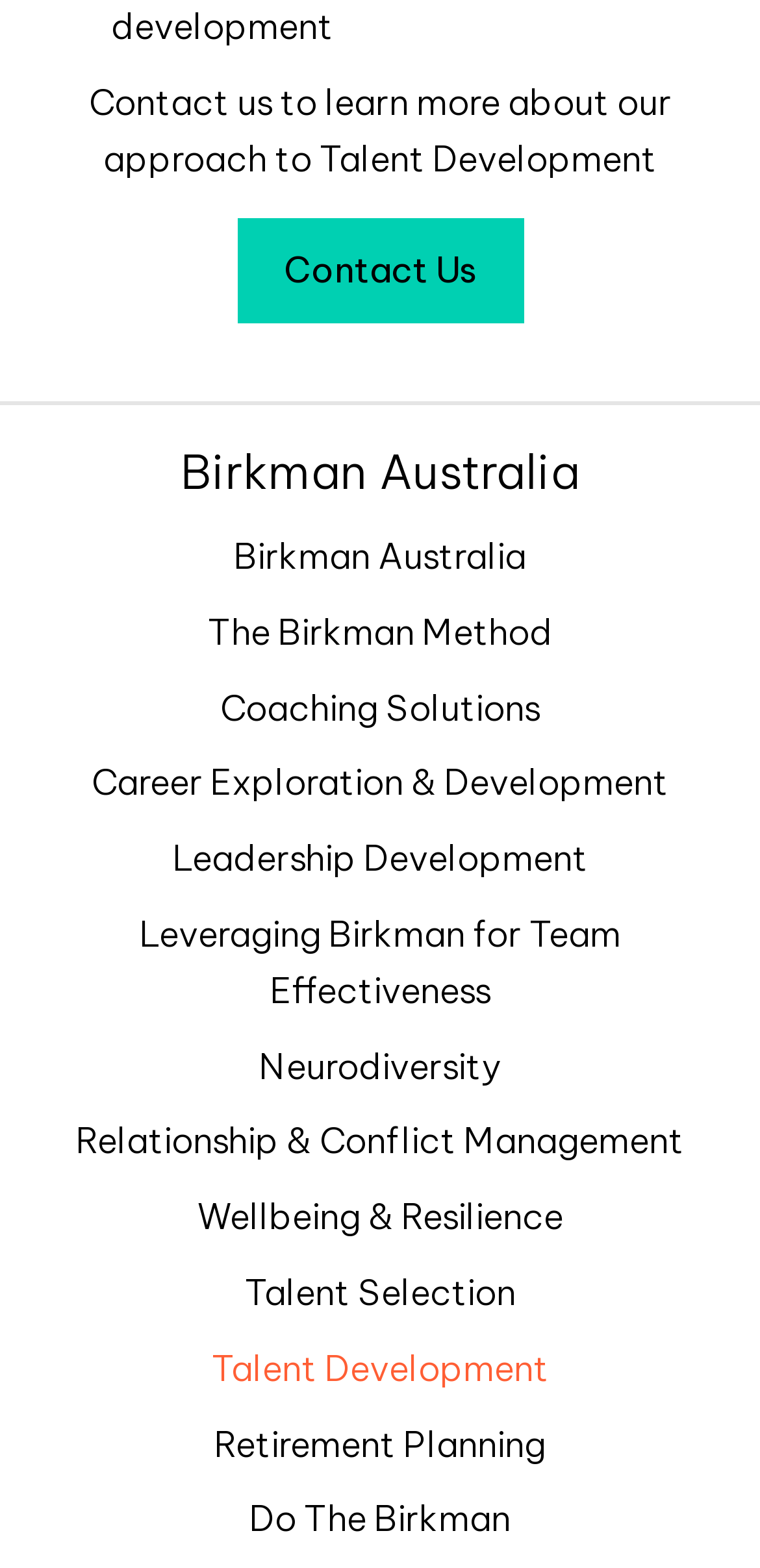What is the topic of the link with the text 'Neurodiversity'?
Please answer the question with as much detail as possible using the screenshot.

The topic of the link with the text 'Neurodiversity' is Neurodiversity itself. This link element has bounding box coordinates [0.341, 0.657, 0.659, 0.705] and is located in the middle of the list of links.